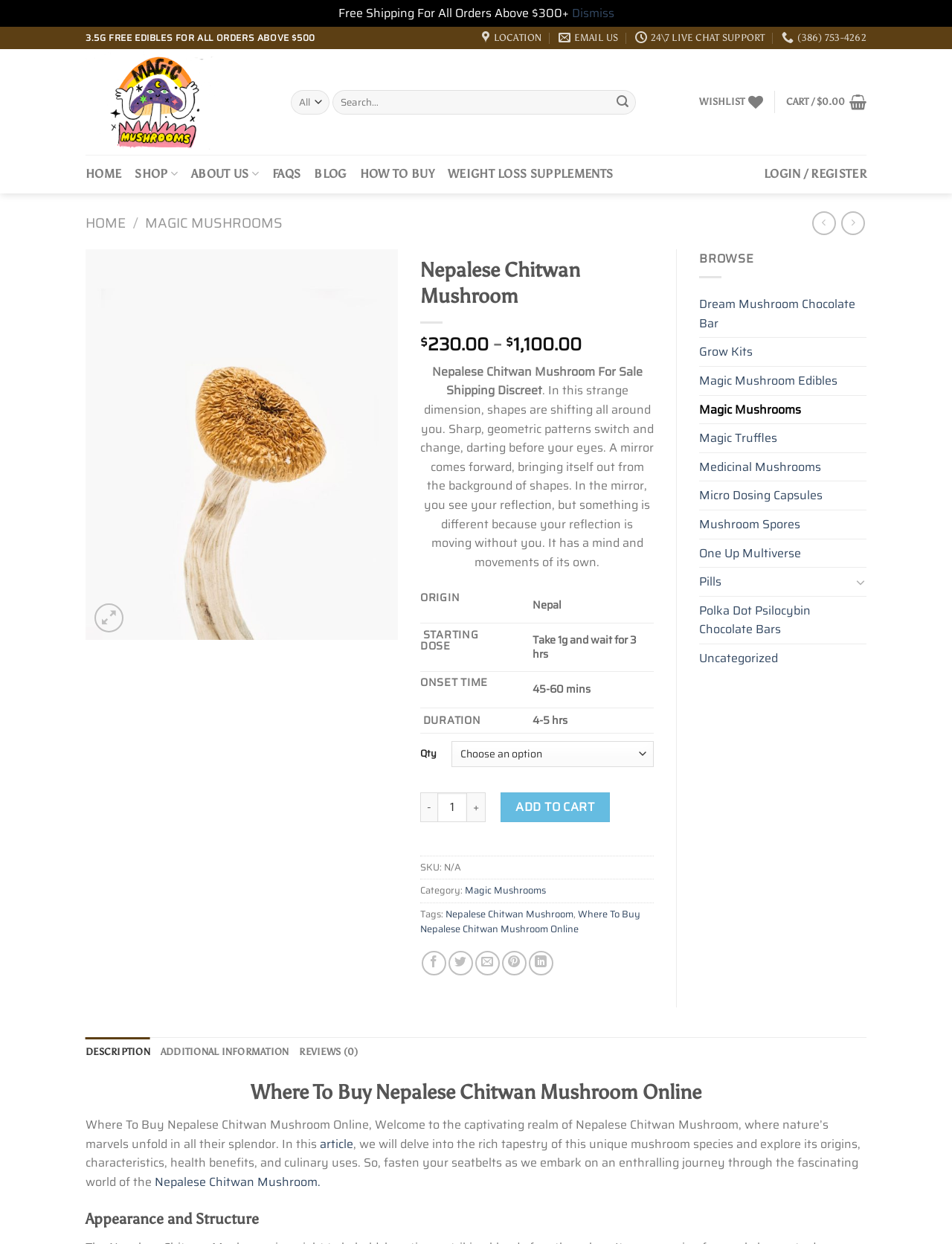What is the principal heading displayed on the webpage?

Nepalese Chitwan Mushroom